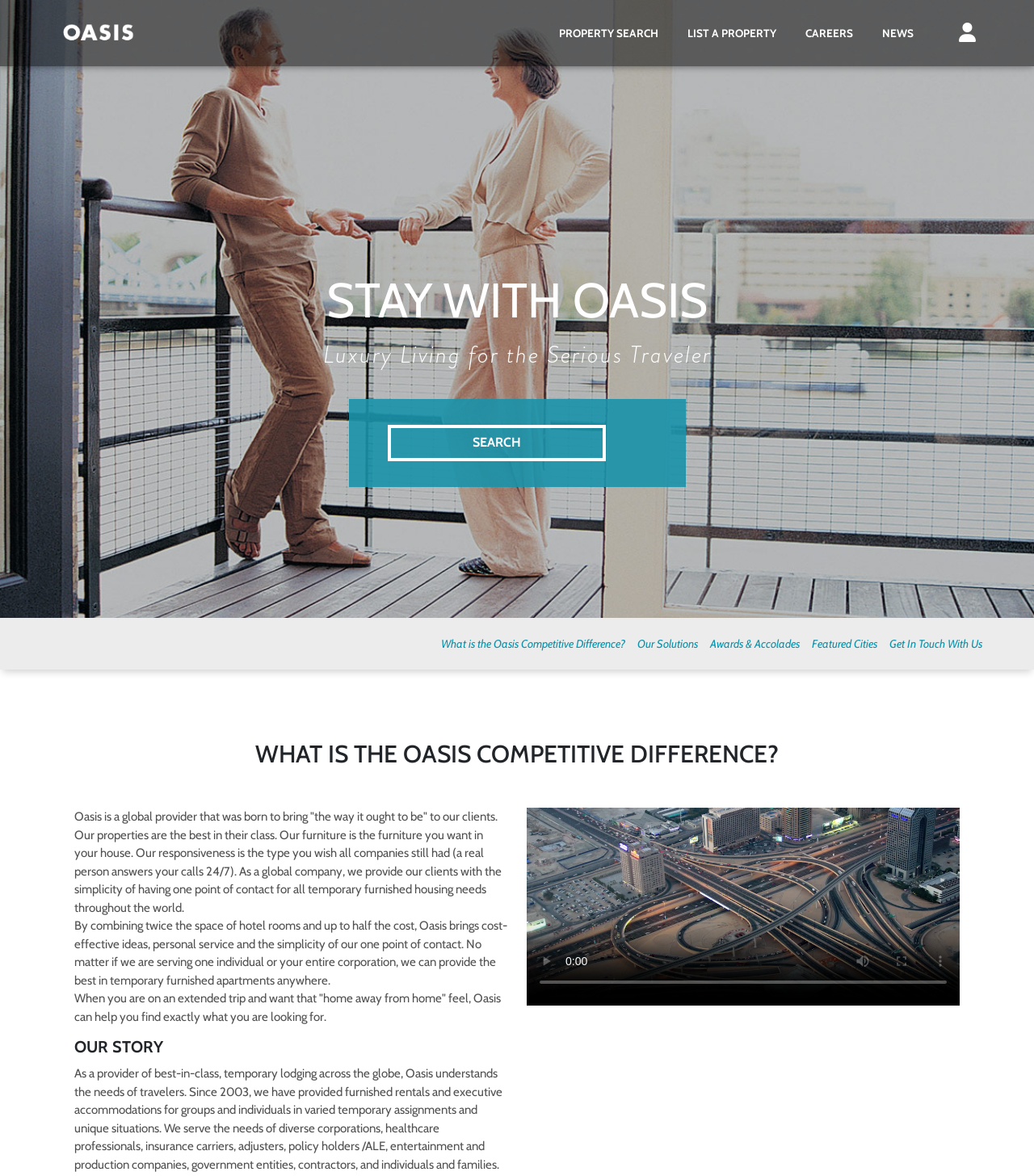Show the bounding box coordinates for the HTML element described as: "The Lamberts of Athenry Book".

None